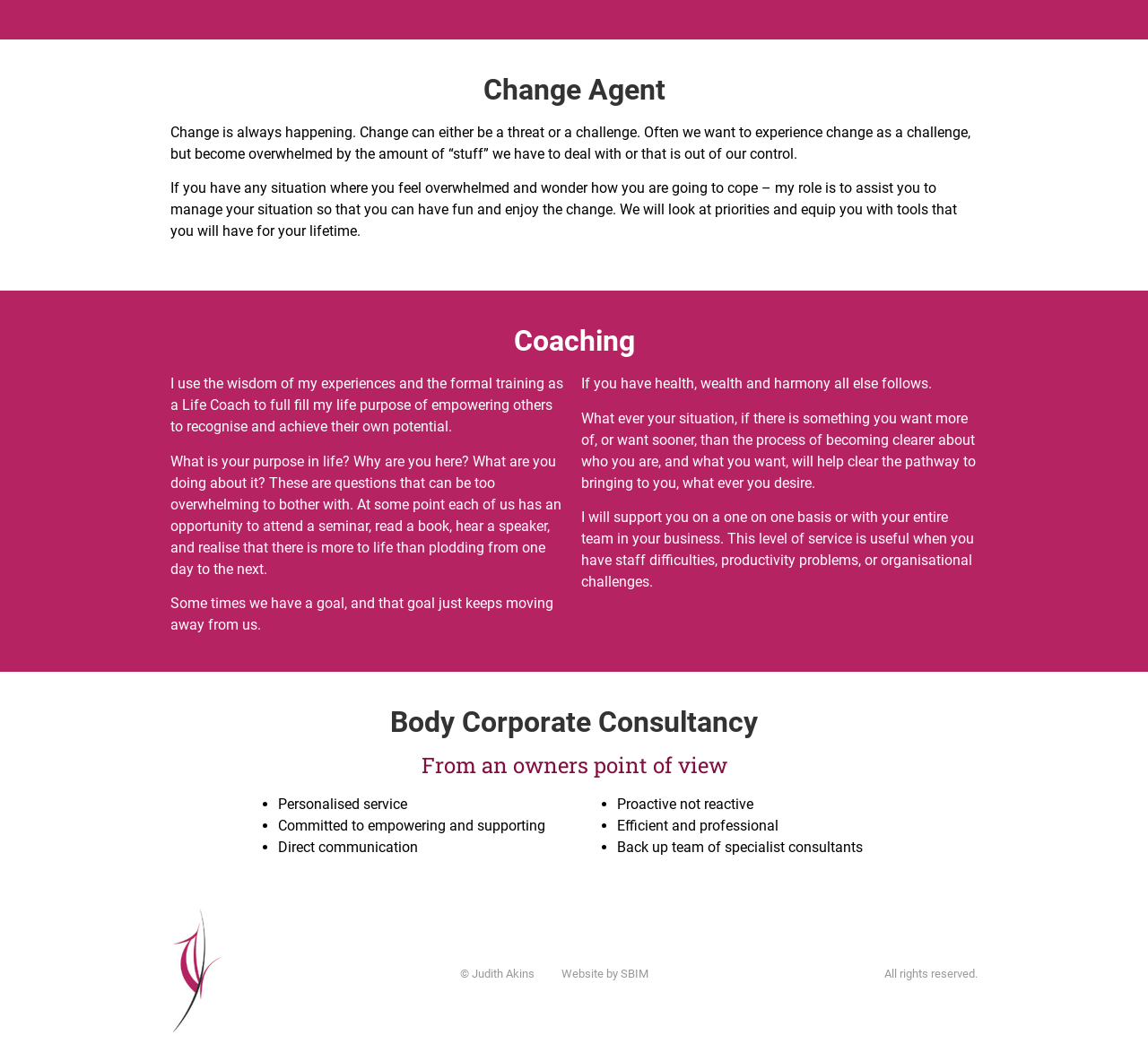Identify the bounding box for the UI element specified in this description: "Website by SBIM". The coordinates must be four float numbers between 0 and 1, formatted as [left, top, right, bottom].

[0.477, 0.912, 0.577, 0.937]